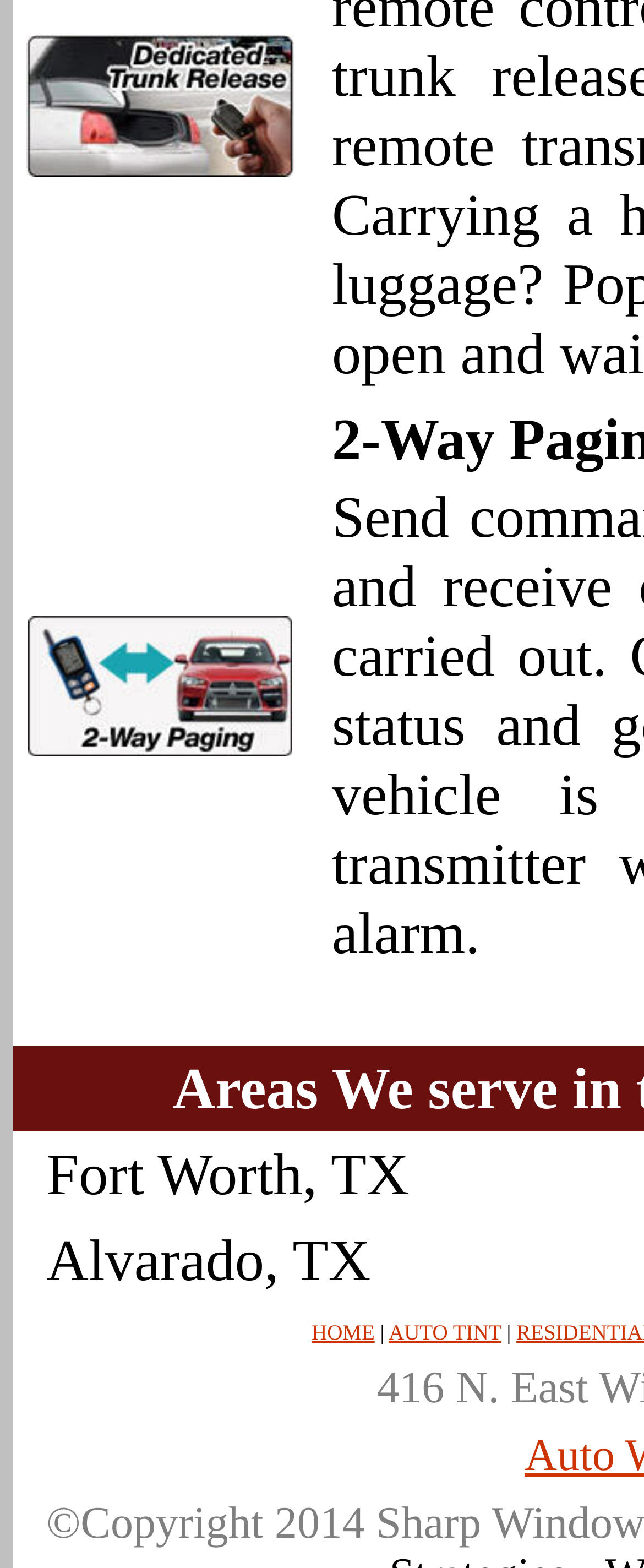Extract the bounding box coordinates for the UI element described by the text: "AUTO TINT". The coordinates should be in the form of [left, top, right, bottom] with values between 0 and 1.

[0.603, 0.841, 0.778, 0.857]